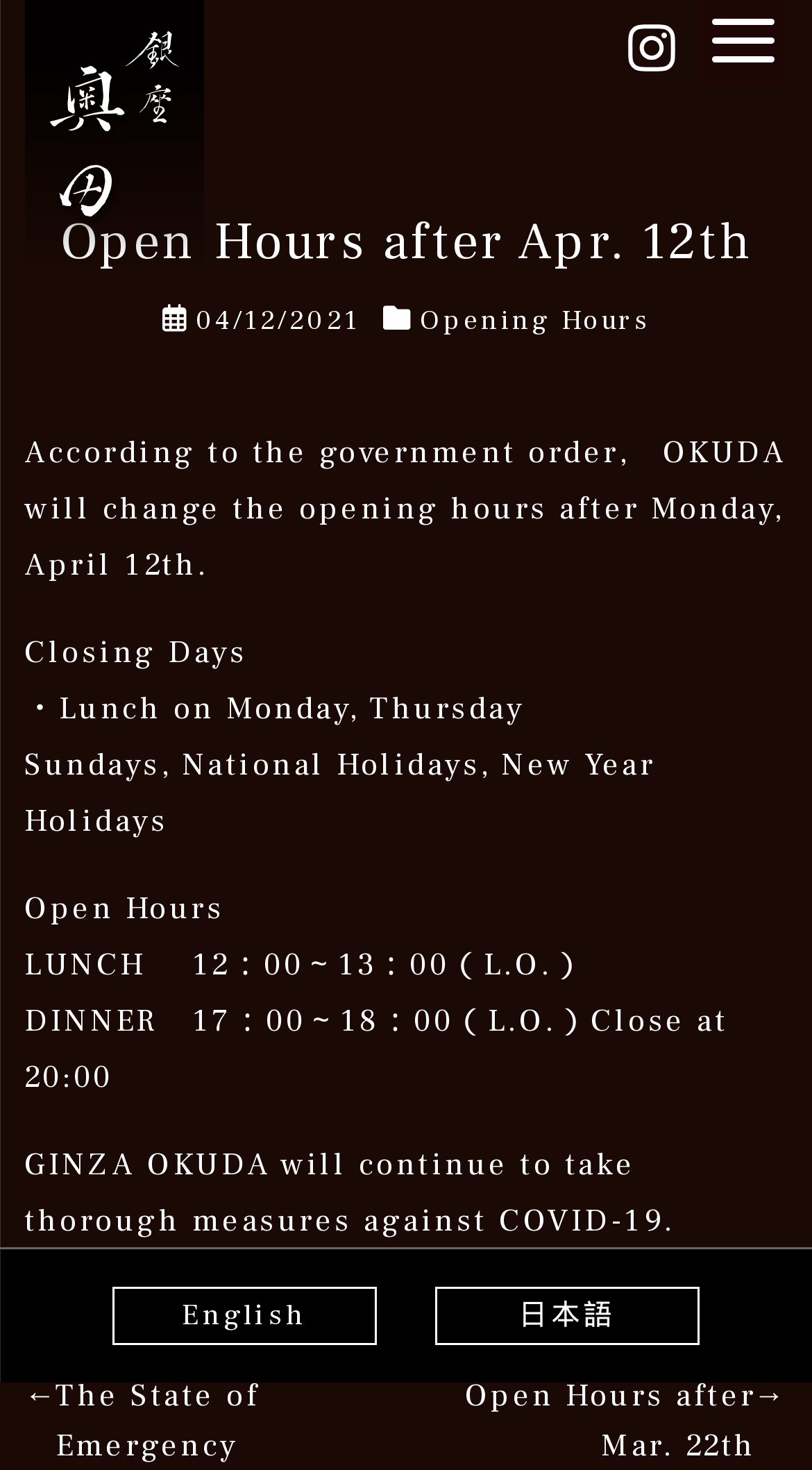What are the closing days for OKUDA?
Could you answer the question with a detailed and thorough explanation?

The webpage lists the closing days for OKUDA, which are mentioned in the 'Closing Days' section. The days listed are Sundays, National Holidays, and New Year Holidays. This information is provided to inform visitors about the days when OKUDA will be closed.